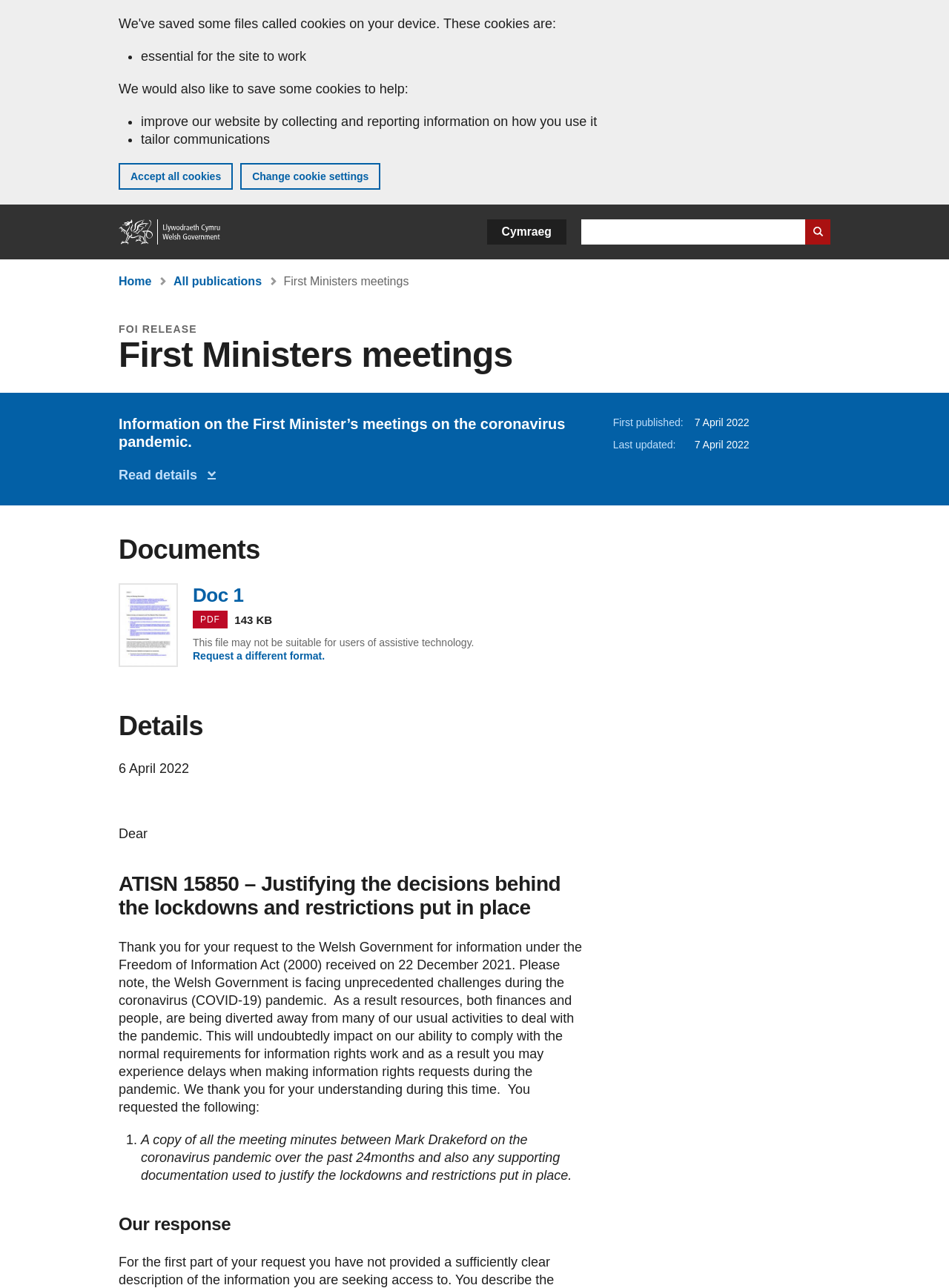Refer to the image and provide an in-depth answer to the question:
What is the purpose of the Freedom of Information Act?

I inferred this answer by looking at the context of the webpage, specifically the static text 'You requested the following:' and the mention of the Freedom of Information Act (2000) which suggests that it is used to request information.